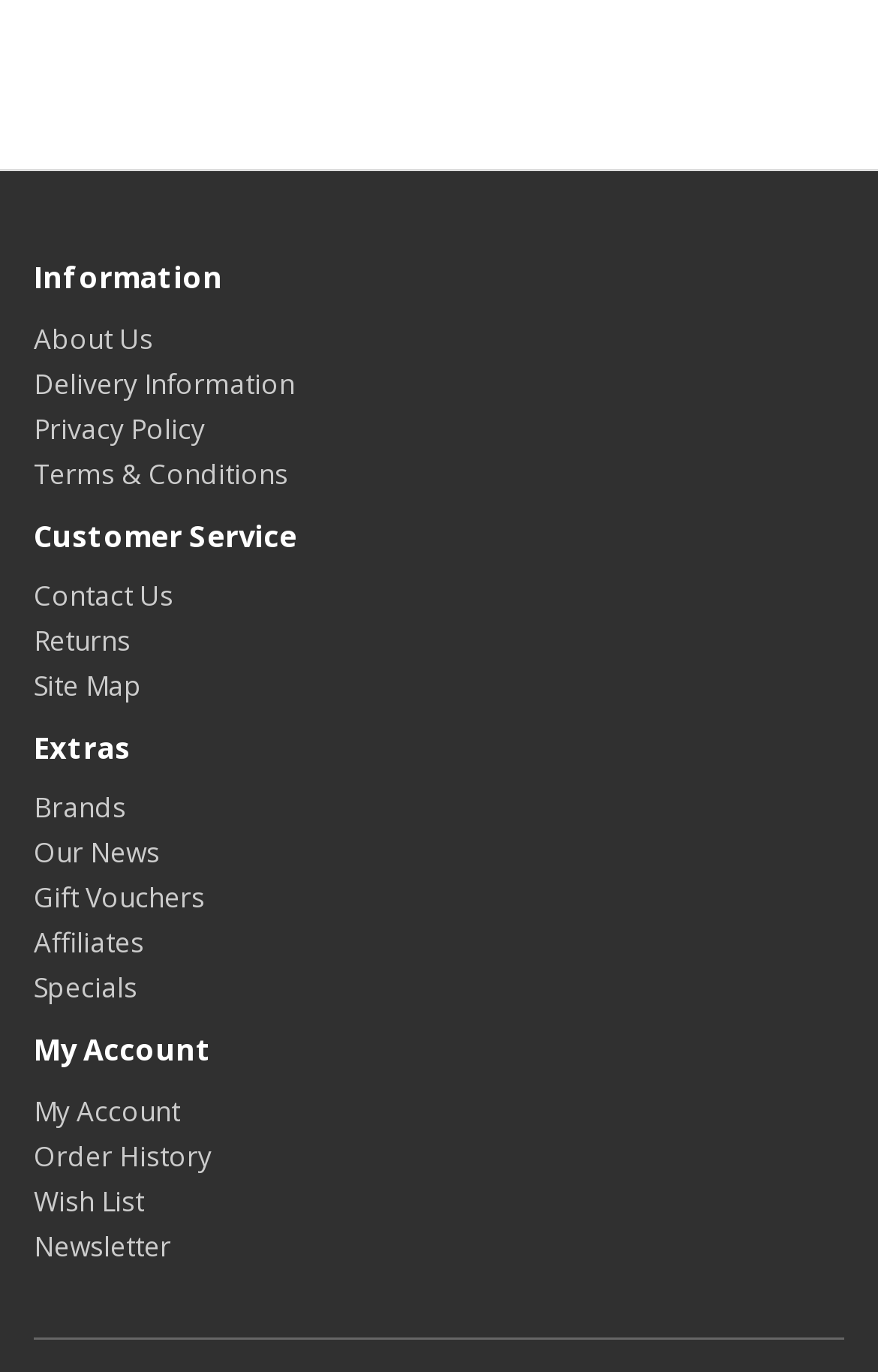Answer the following inquiry with a single word or phrase:
What is the first link under 'Information'?

About Us